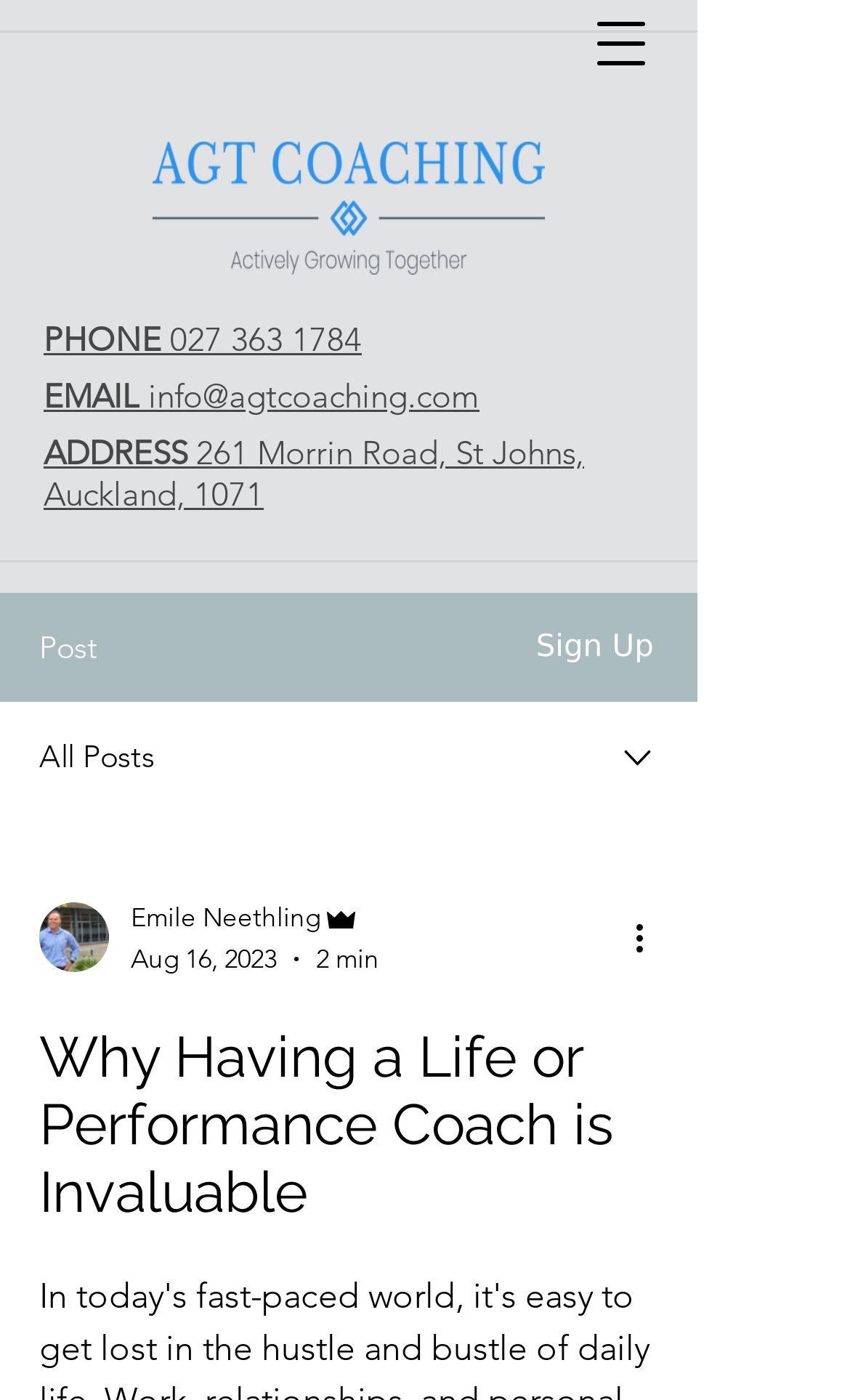Using the provided description: "PHONE 027 363 1784", find the bounding box coordinates of the corresponding UI element. The output should be four float numbers between 0 and 1, in the format [left, top, right, bottom].

[0.051, 0.227, 0.426, 0.257]